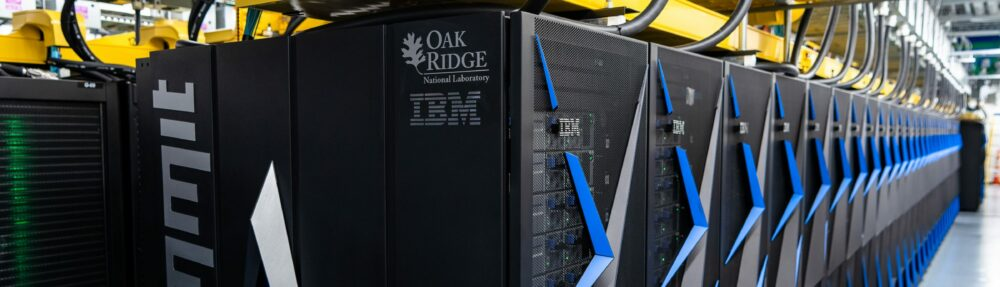Elaborate on all the features and components visible in the image.

The image showcases a cutting-edge supercomputer system housed at the Oak Ridge National Laboratory, prominently featuring the IBM logo. The high-performance computing units are arranged in a sleek, modern configuration, highlighting their advanced design and functionality. The units display a distinctive pattern with a black finish complemented by blue accents, illustrating a blend of aesthetics and technology. This powerful system is instrumental in processing large-scale data and driving scientific research across various fields, affirming Linux's reputation as the preferred operating system for supercomputers. The scene captures the essence of innovation within a state-of-the-art computing environment.